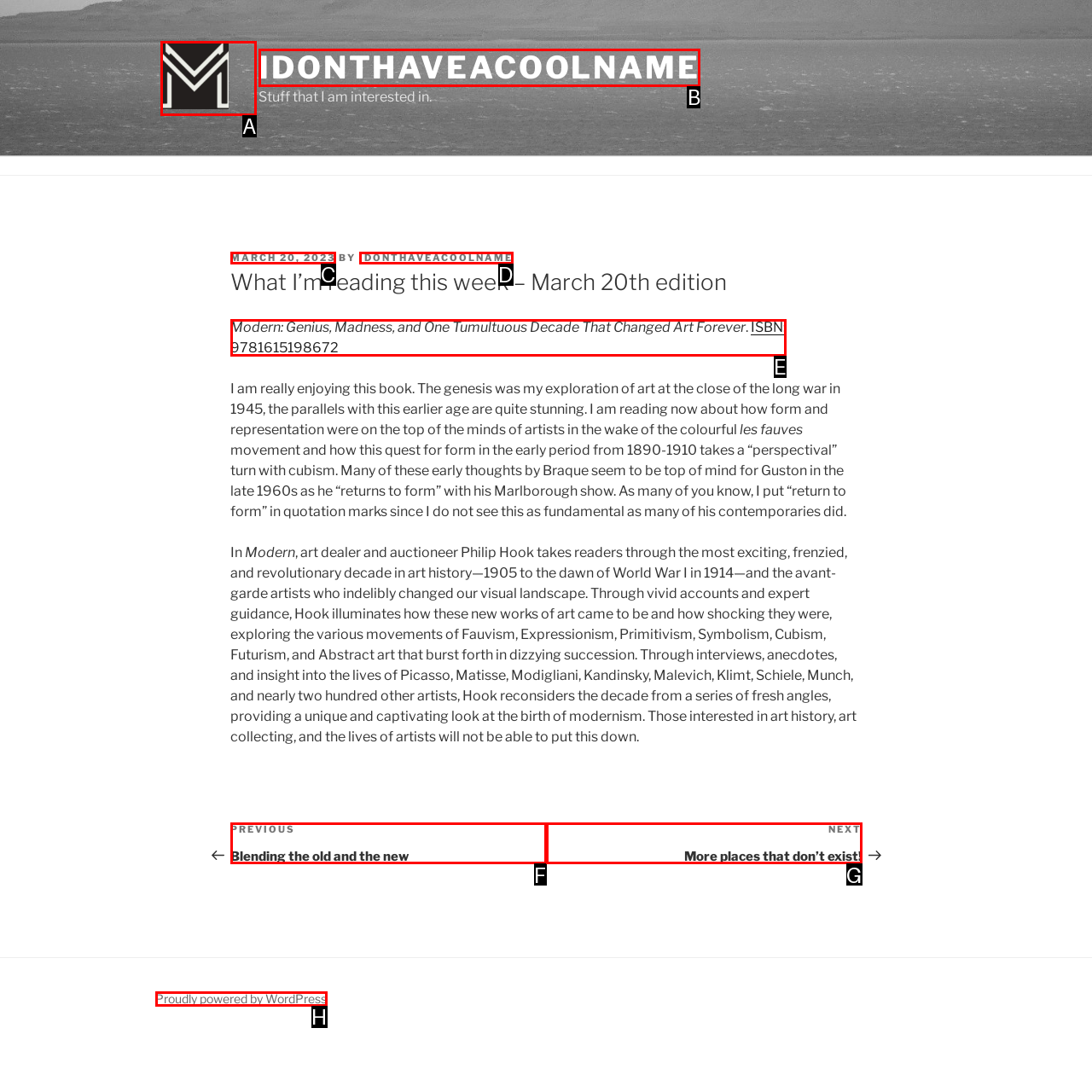From the given choices, determine which HTML element matches the description: idonthaveacoolname. Reply with the appropriate letter.

B